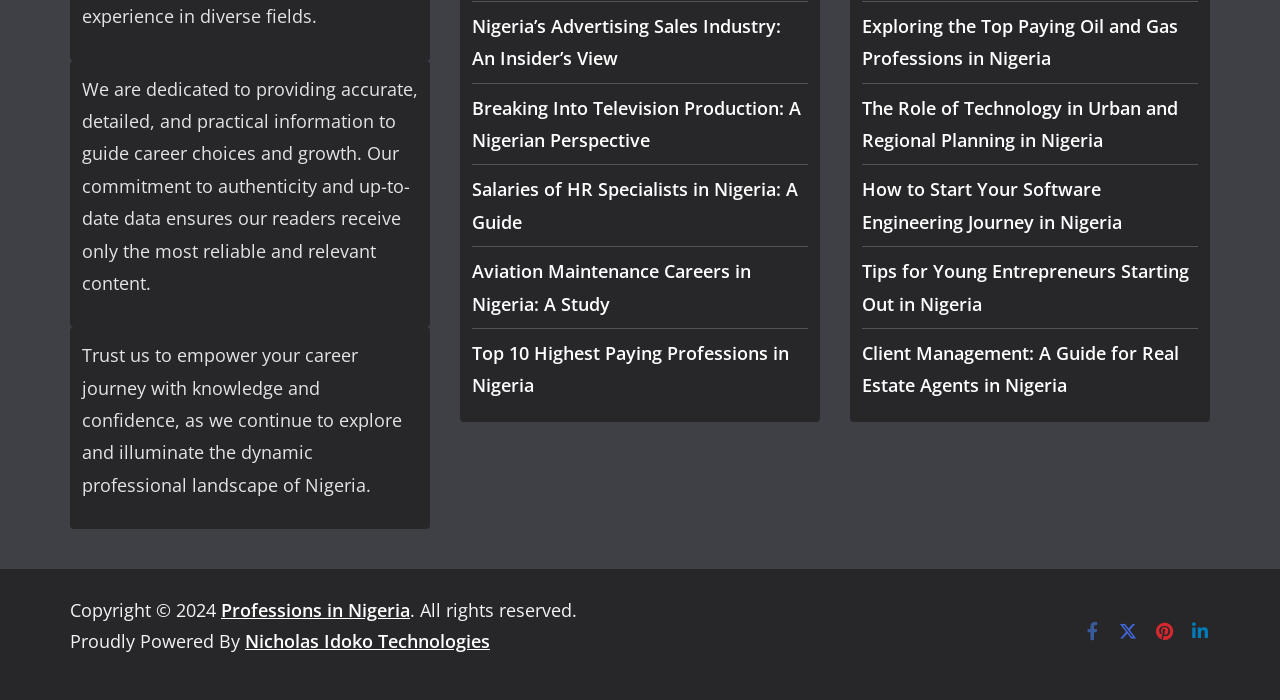Answer the following query concisely with a single word or phrase:
What is the main purpose of this website?

Provide career guidance